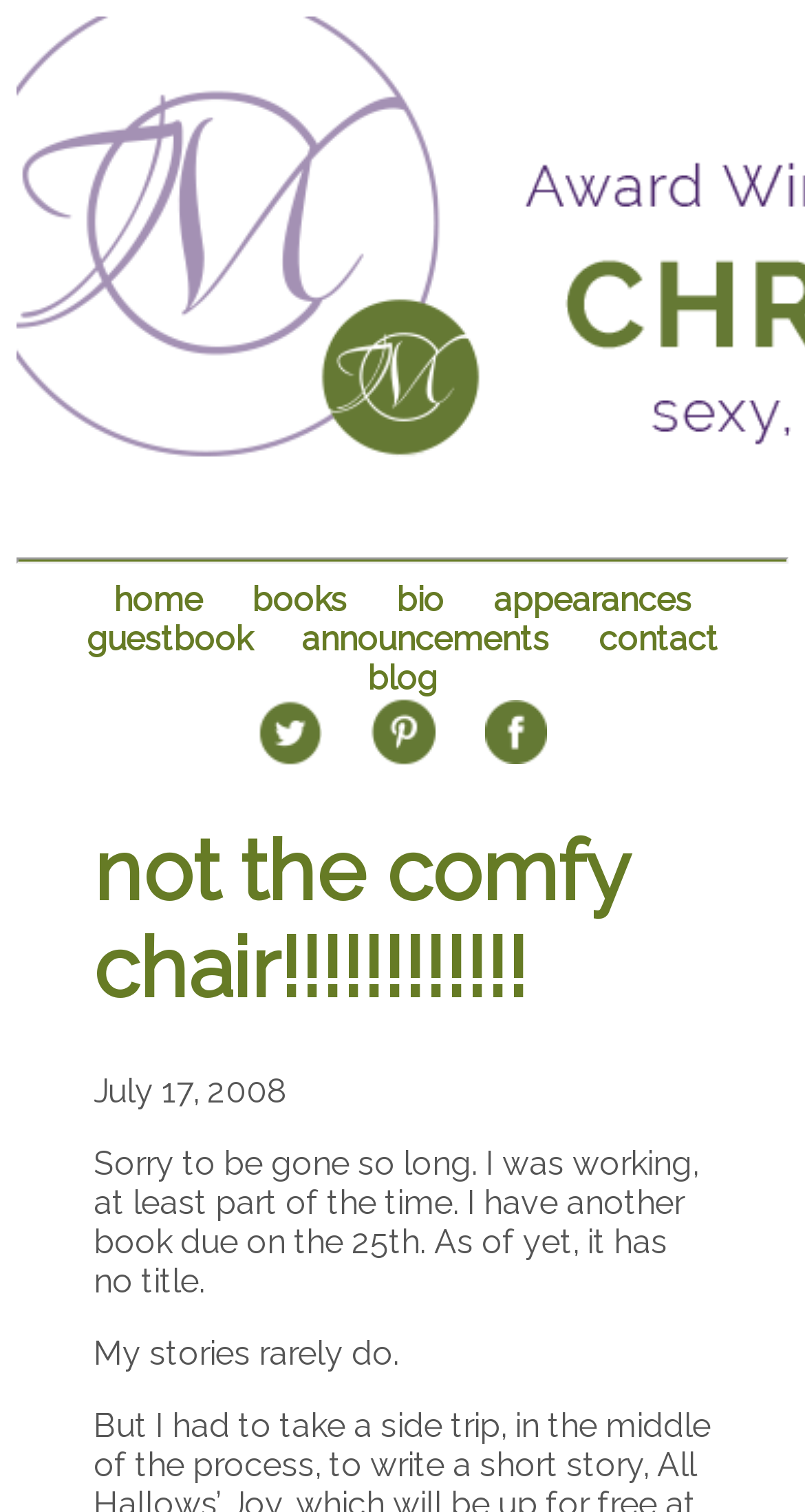Please extract the title of the webpage.

not the comfy chair!!!!!!!!!!!!